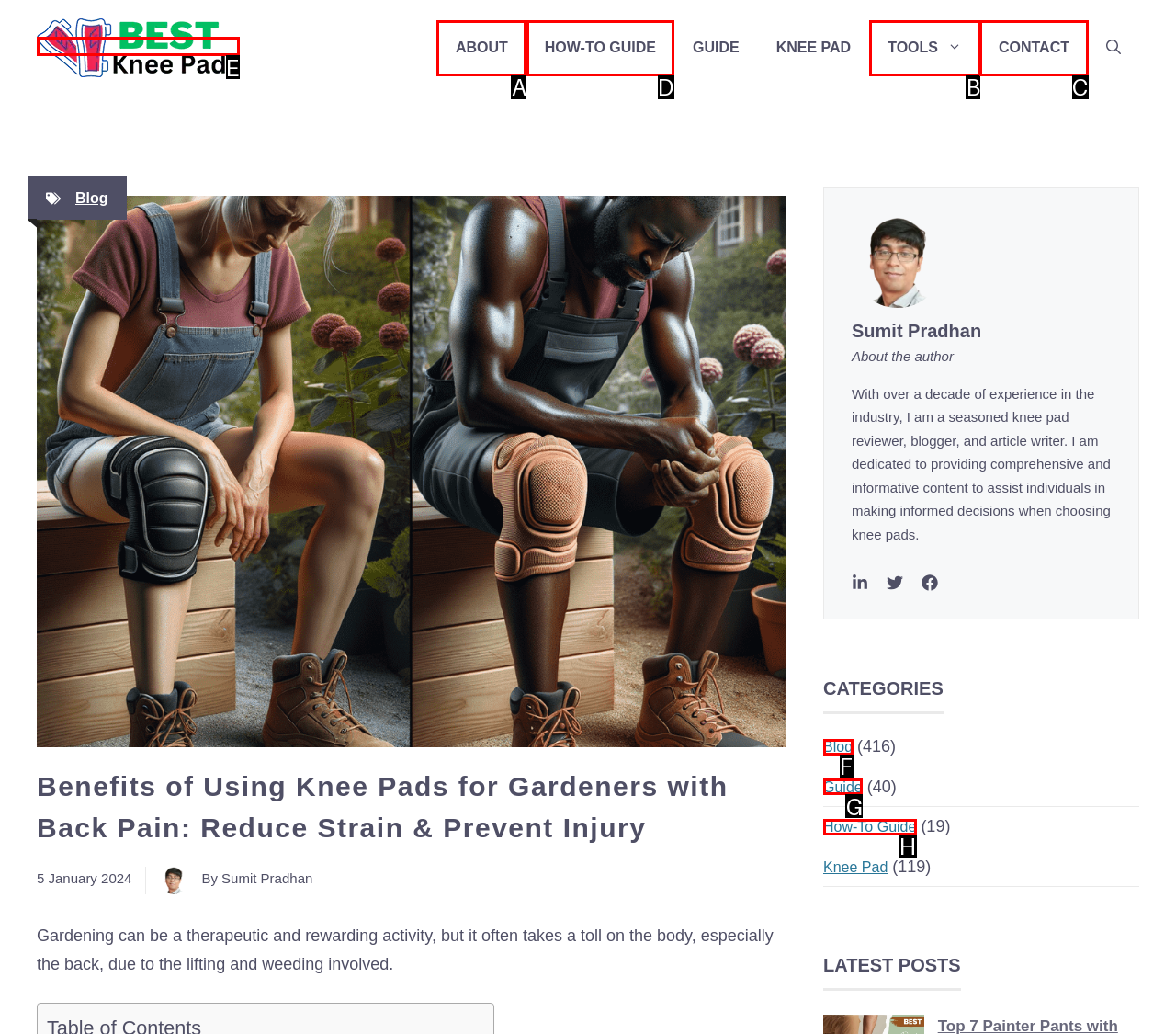Point out the option that needs to be clicked to fulfill the following instruction: Visit the 'HOW-TO GUIDE' page
Answer with the letter of the appropriate choice from the listed options.

D